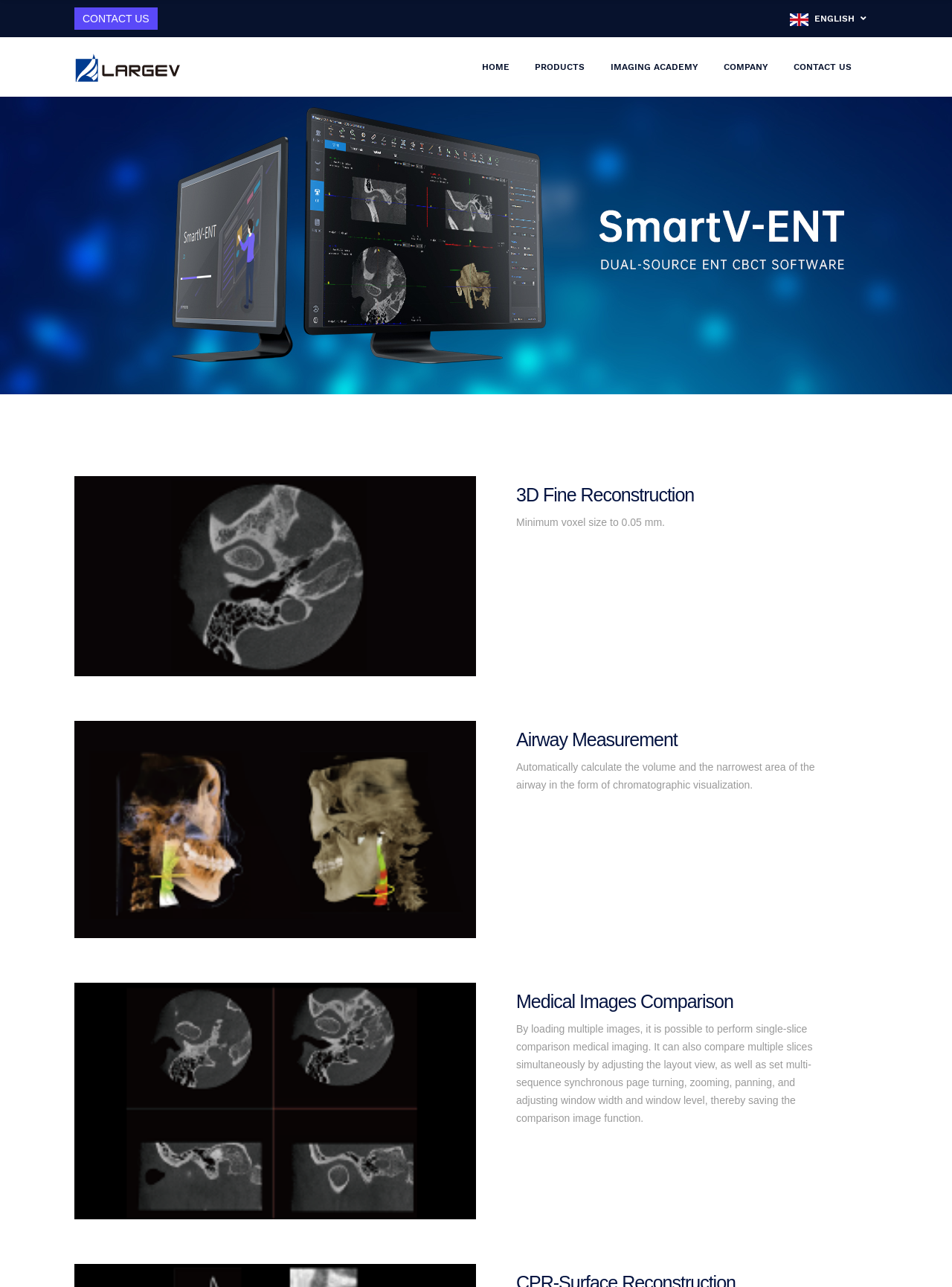Please specify the bounding box coordinates of the clickable region to carry out the following instruction: "Click the HOME link". The coordinates should be four float numbers between 0 and 1, in the format [left, top, right, bottom].

[0.495, 0.029, 0.547, 0.075]